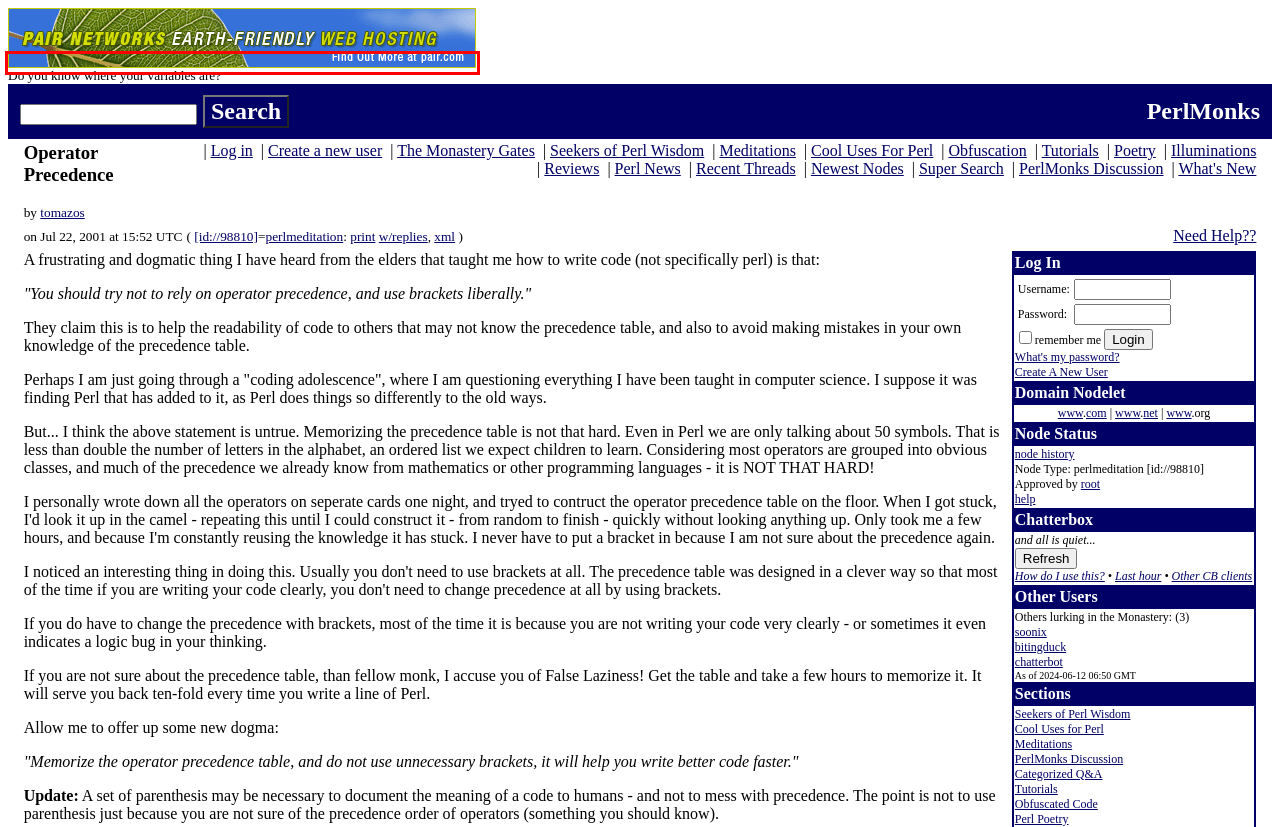You are given a screenshot of a webpage within which there is a red rectangle bounding box. Please choose the best webpage description that matches the new webpage after clicking the selected element in the bounding box. Here are the options:
A. blogs.perl.org — blogging the onion
B. Website Hosting | Pair Networks | Shared Hosting, Managed WordPress, & more
C. KT's Website -- Yig-ped!
D. The Perl Programming Language - www.perl.org
E. Raku Programming Language
F. Natural Language Principles in Perl
G. The Perl Job Site (jobs.perl.org)
H. Perl Documentation - Perldoc Browser

B